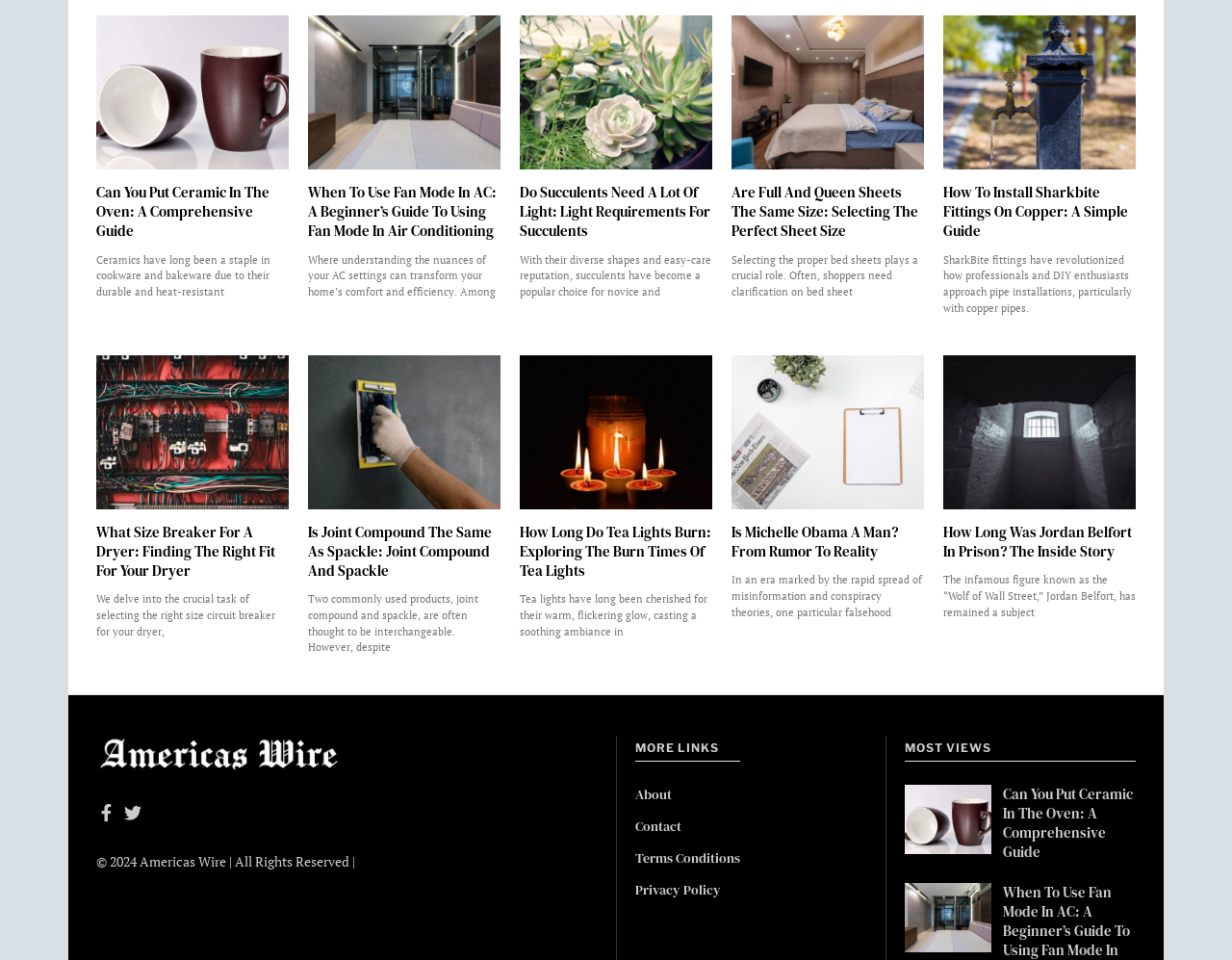Please locate the bounding box coordinates of the element that should be clicked to achieve the given instruction: "Explore the footer logo 'Americas Wire Footer Logo'".

[0.078, 0.775, 0.281, 0.794]